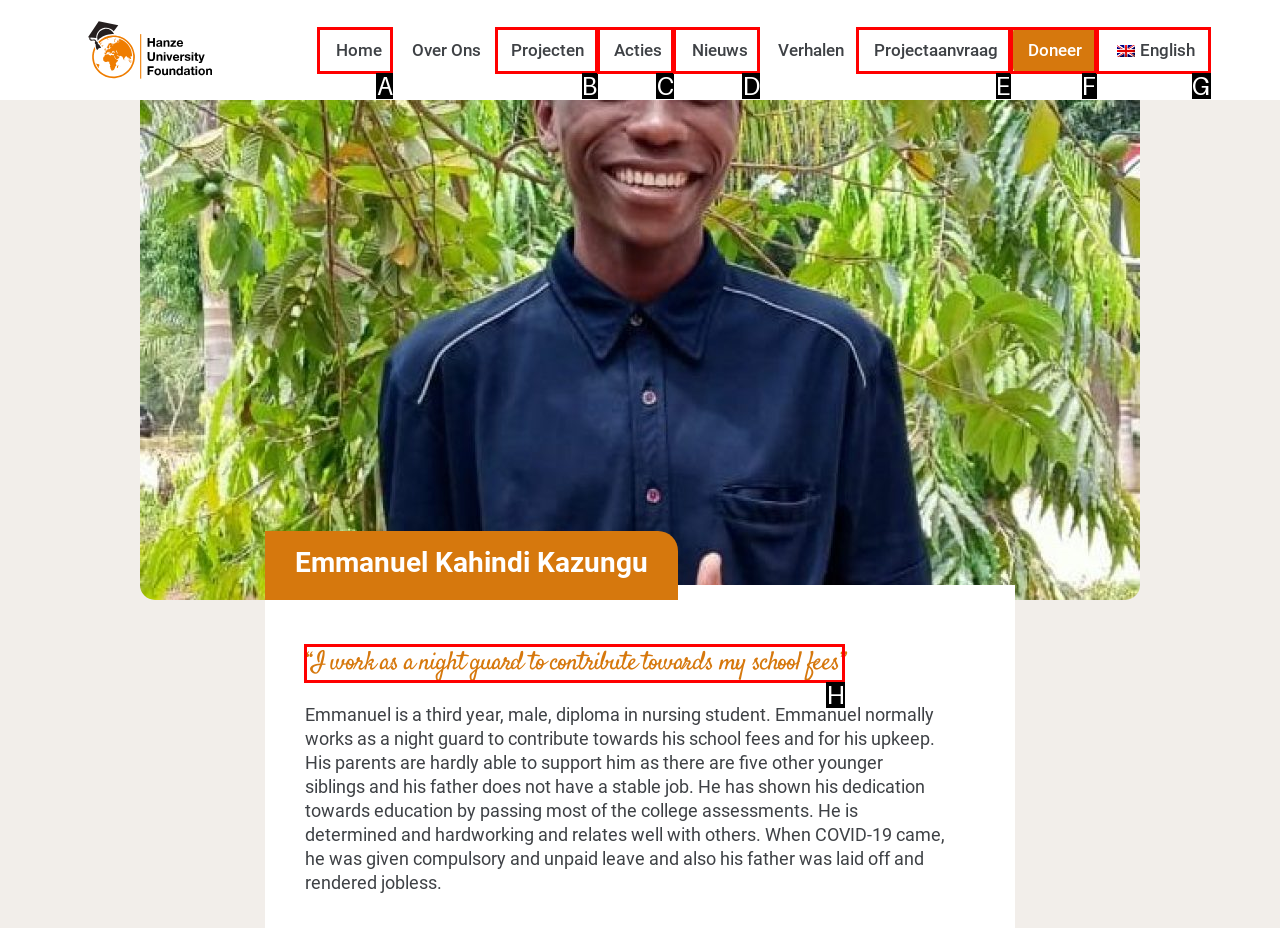From the options shown in the screenshot, tell me which lettered element I need to click to complete the task: View Emmanuel's story.

H